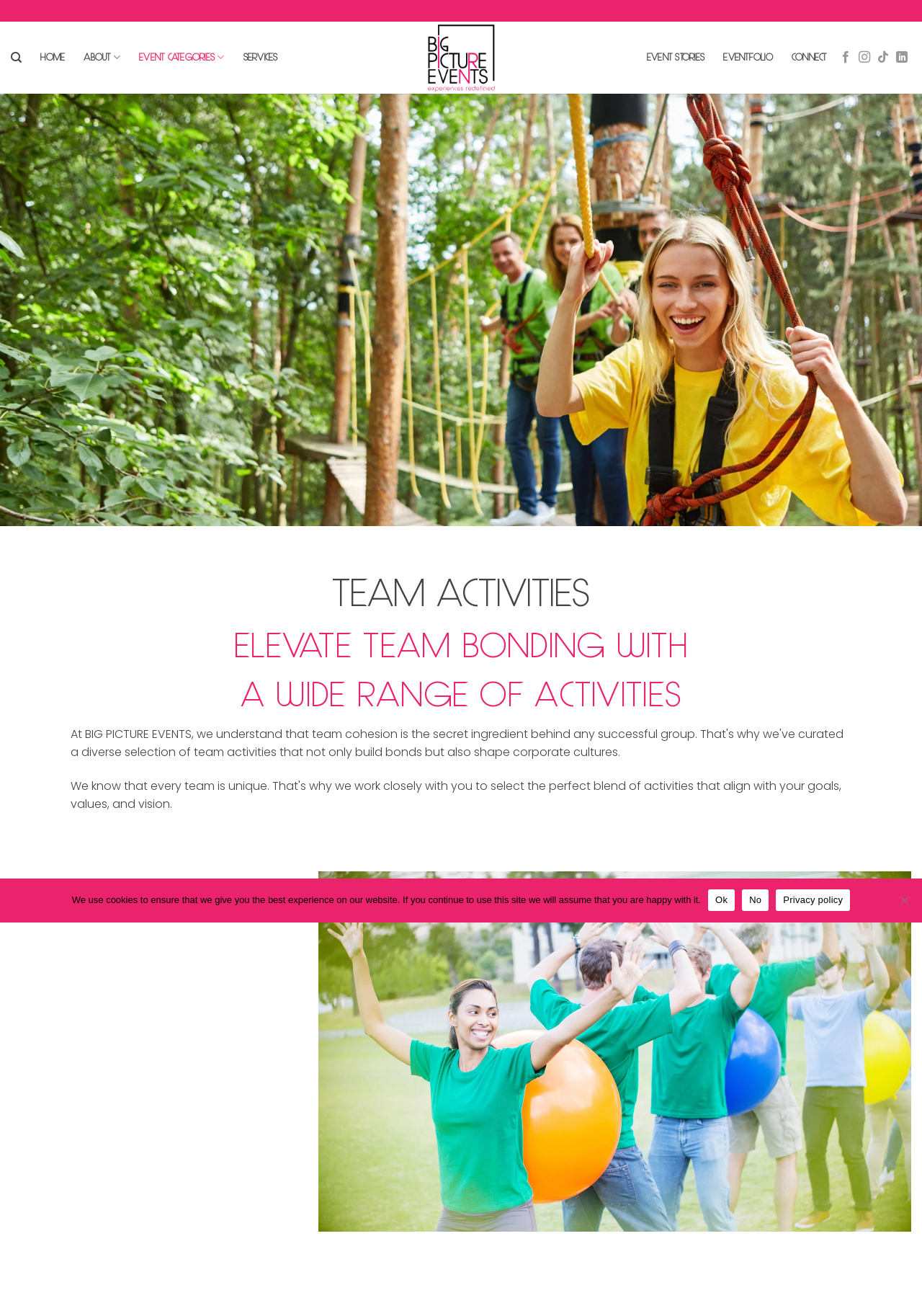Please identify the bounding box coordinates for the region that you need to click to follow this instruction: "Go to the HOME page".

[0.044, 0.034, 0.071, 0.054]